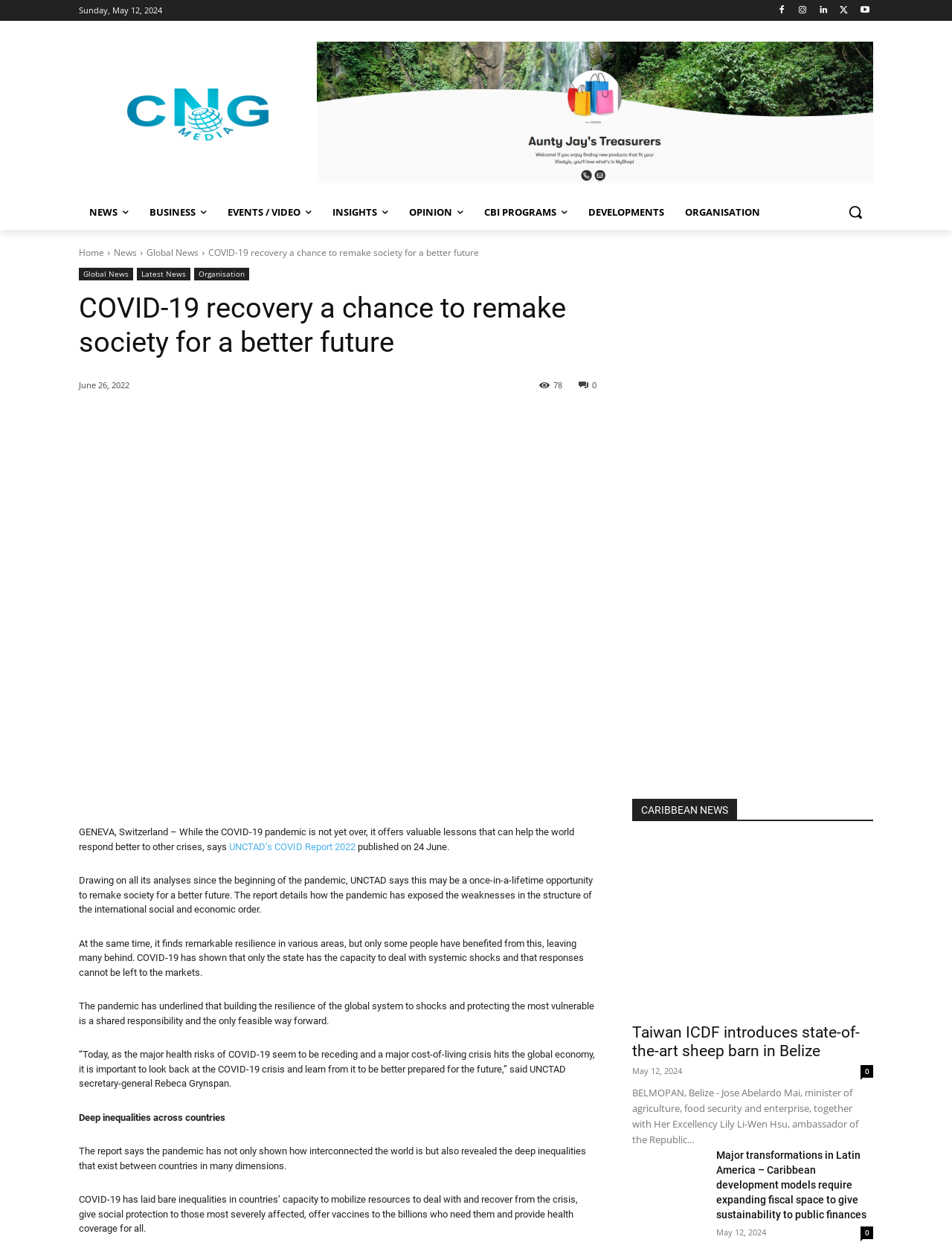Identify and provide the main heading of the webpage.

COVID-19 recovery a chance to remake society for a better future